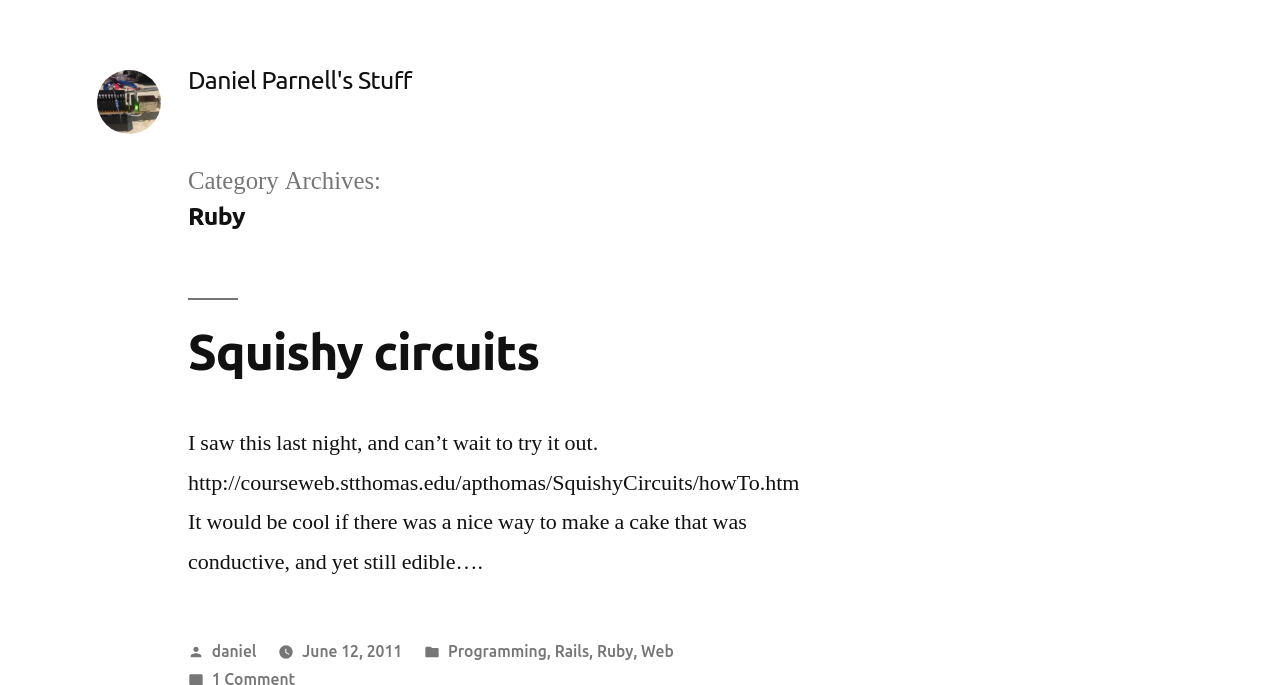Can you provide the bounding box coordinates for the element that should be clicked to implement the instruction: "Go to Facebook page"?

None